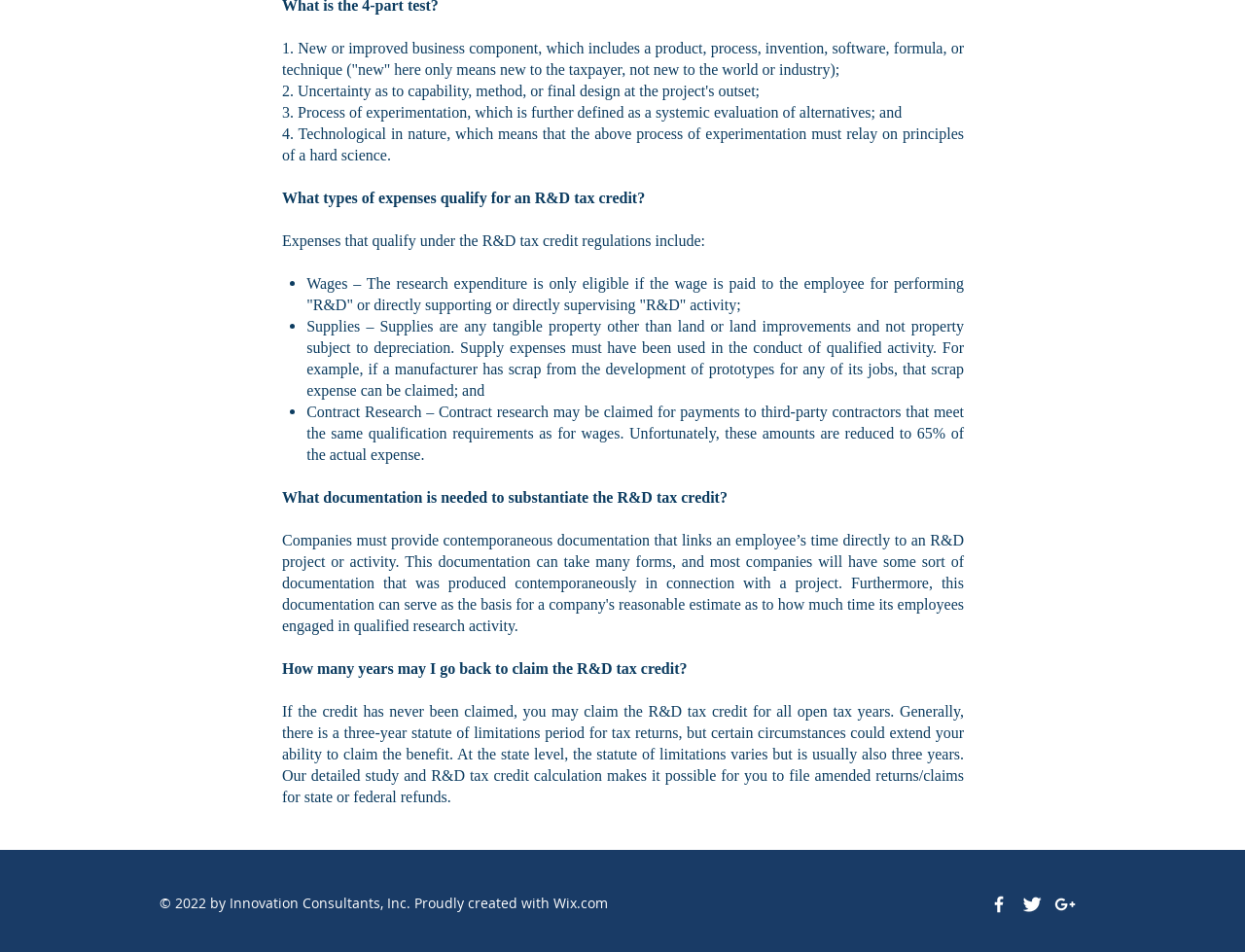Based on the description "Wix.com", find the bounding box of the specified UI element.

[0.444, 0.939, 0.488, 0.958]